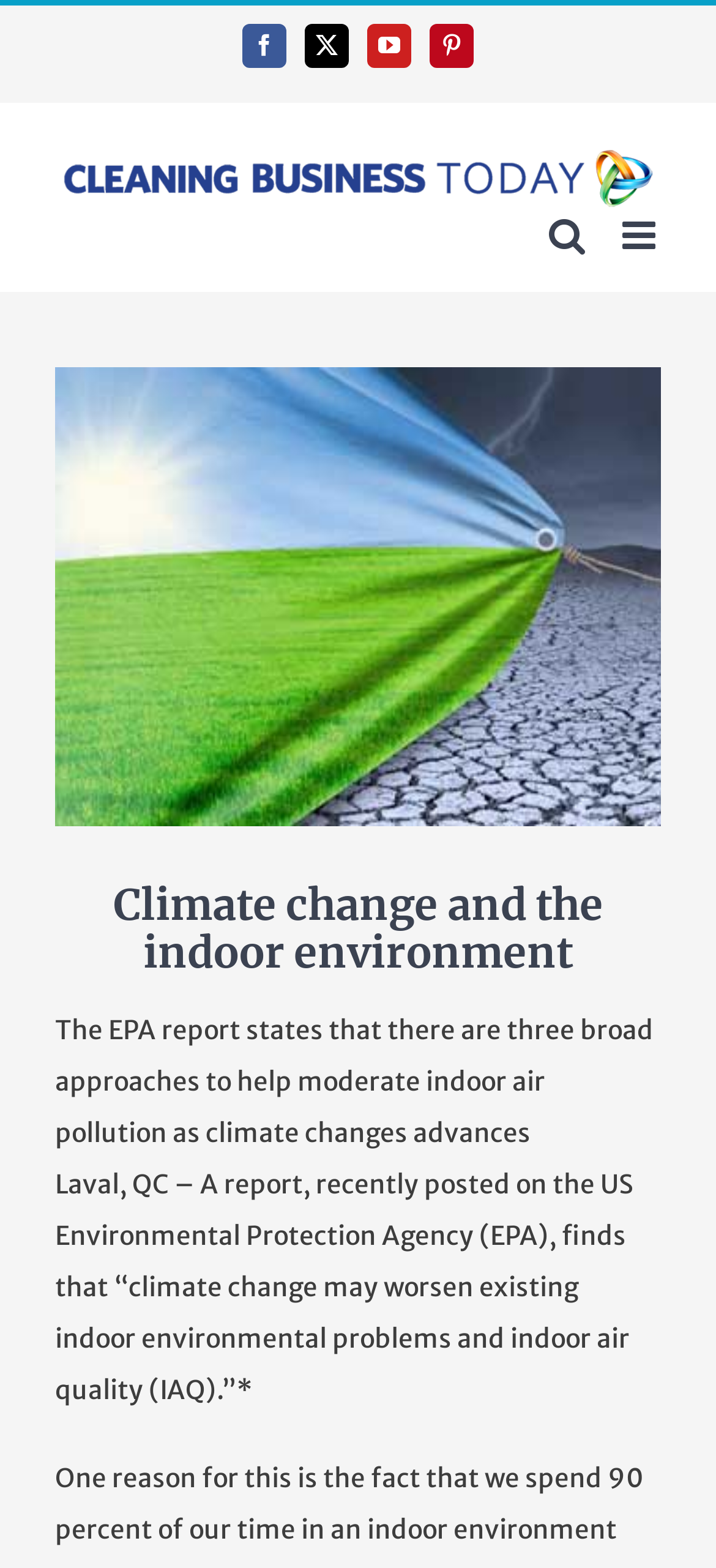Identify the bounding box for the UI element described as: "Pinterest". The coordinates should be four float numbers between 0 and 1, i.e., [left, top, right, bottom].

[0.6, 0.015, 0.662, 0.043]